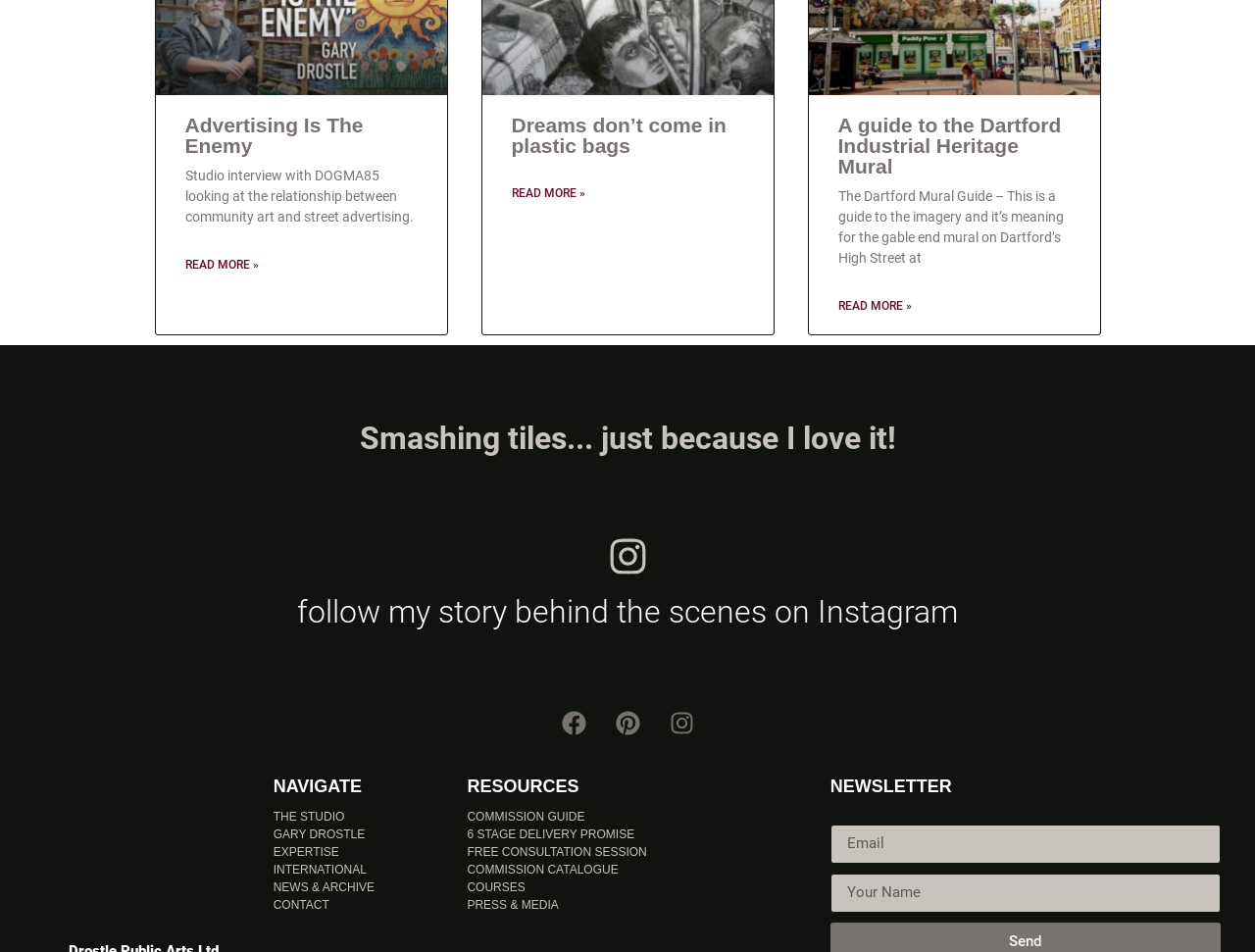Highlight the bounding box coordinates of the region I should click on to meet the following instruction: "Navigate to THE STUDIO".

[0.218, 0.85, 0.274, 0.865]